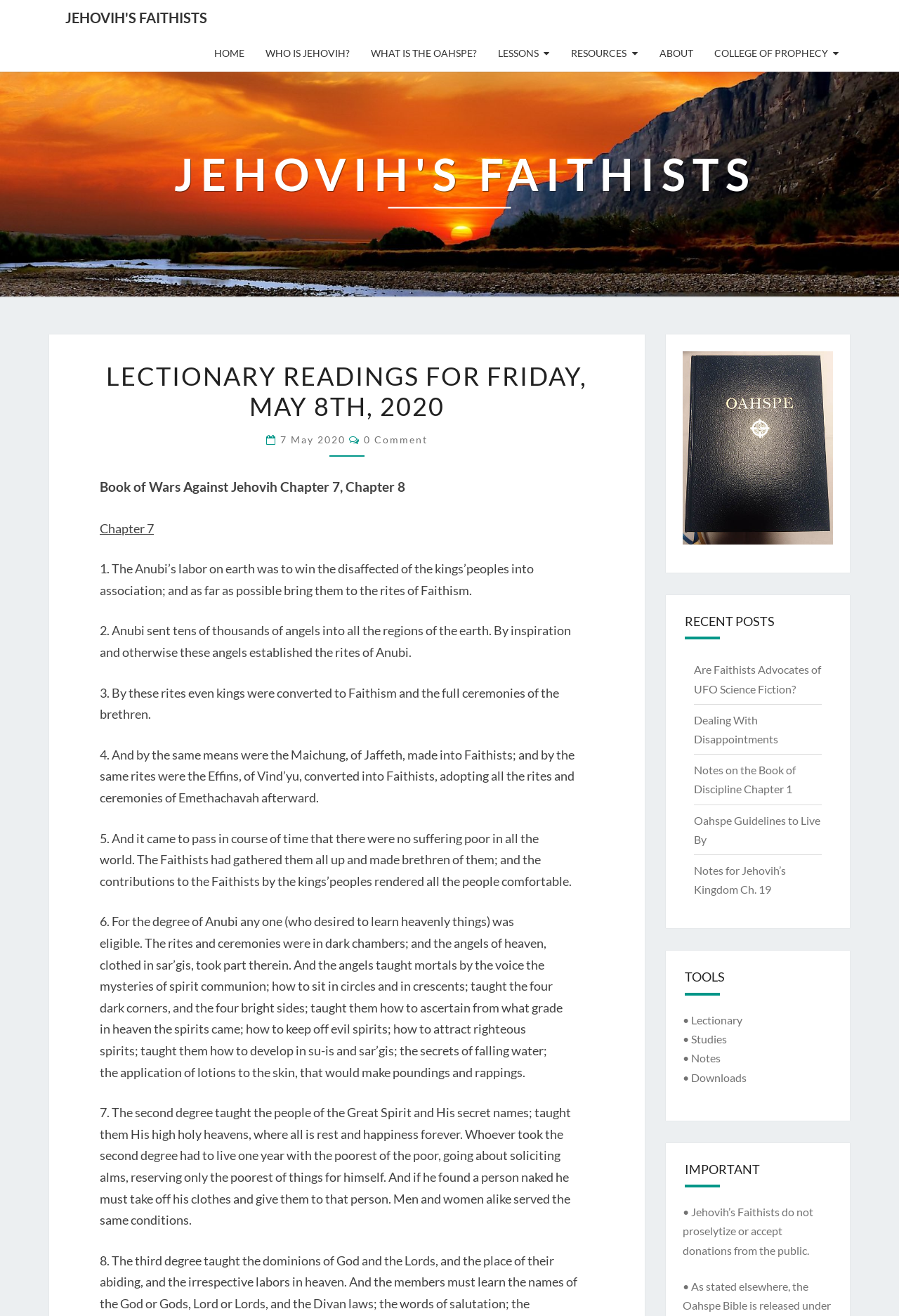Locate the bounding box coordinates of the clickable area needed to fulfill the instruction: "Post a comment".

None